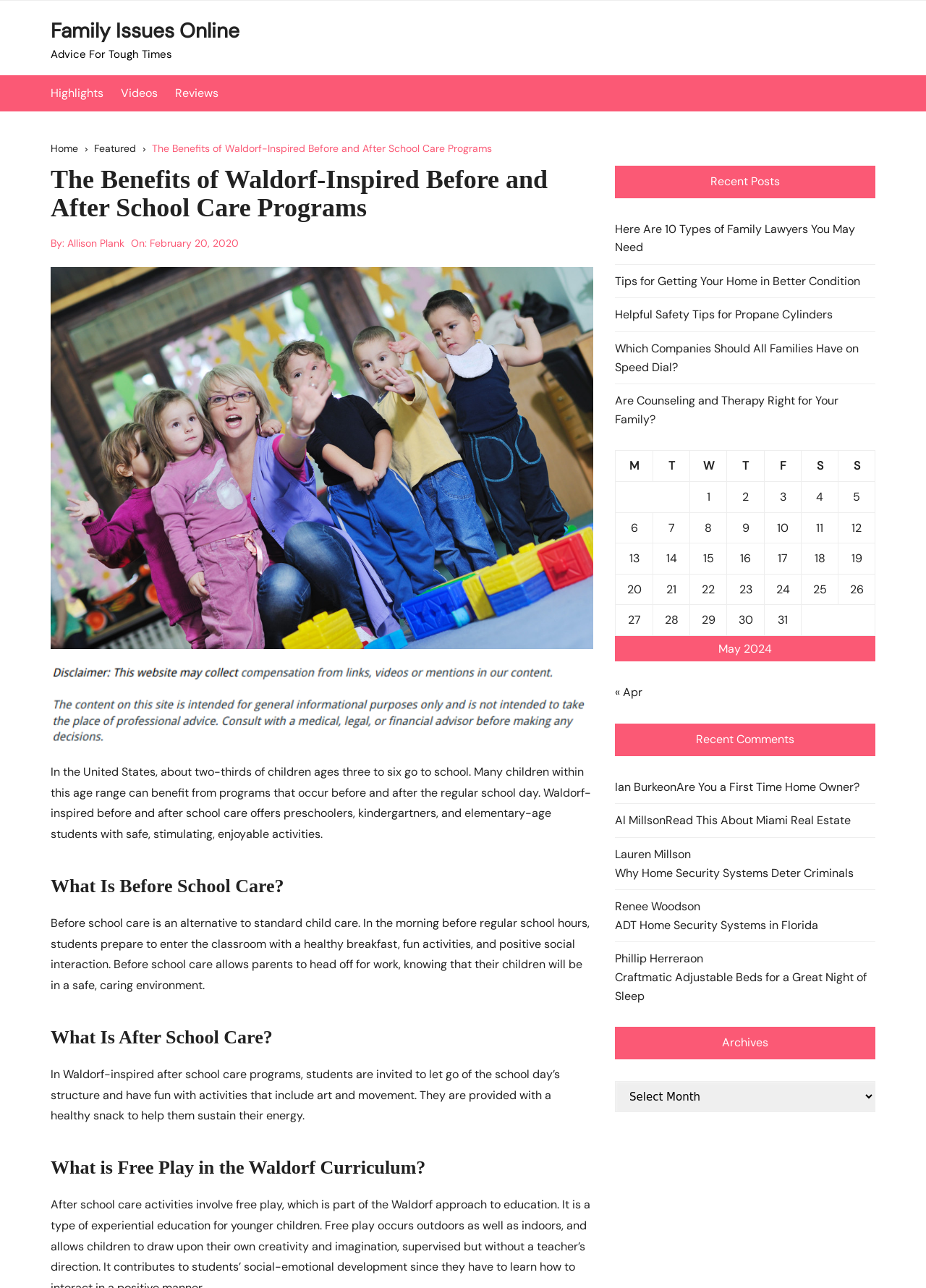Based on the element description "Reviews", predict the bounding box coordinates of the UI element.

[0.189, 0.058, 0.252, 0.086]